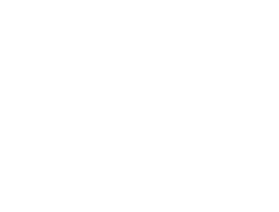Using the image as a reference, answer the following question in as much detail as possible:
What is facilitating the welding process in the image?

According to the caption, the laser MPNG welding process is facilitated by an indoor crane, which is visible in the image and plays a crucial role in the manufacturing process.